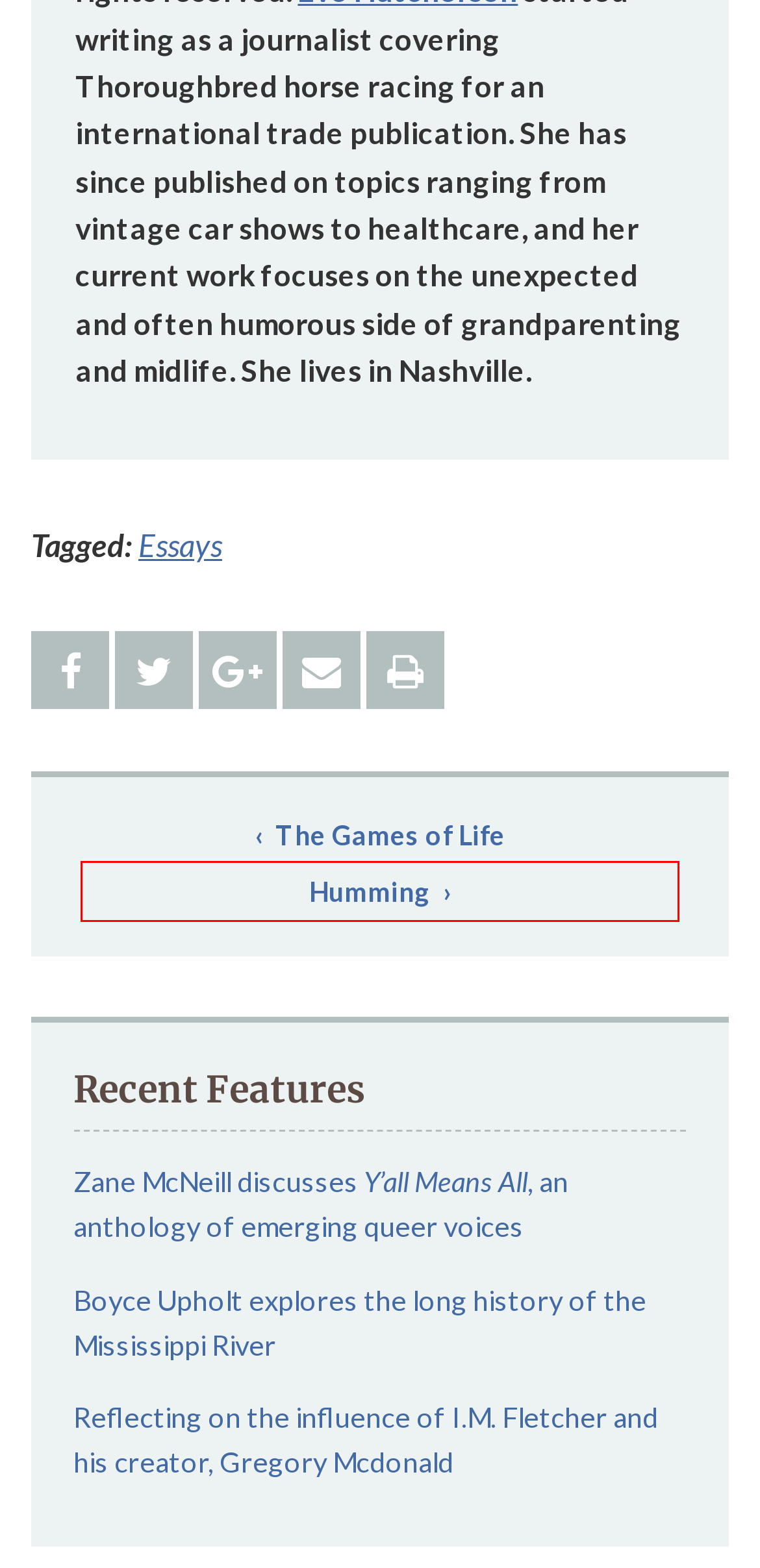Given a screenshot of a webpage with a red bounding box highlighting a UI element, determine which webpage description best matches the new webpage that appears after clicking the highlighted element. Here are the candidates:
A. Privacy Policy | Chapter 16
B. Essays | Chapter 16
C. Humming | Chapter 16
D. A Queerness Full of Appalachian Grit and Spirit | Chapter 16
E. Fletch Inhaled Twice | Chapter 16
F. Strawberry Season Arrives | Chapter 16
G. Sweet Songs Never Last Too Long | Chapter 16
H. The Games of Life | Chapter 16

C